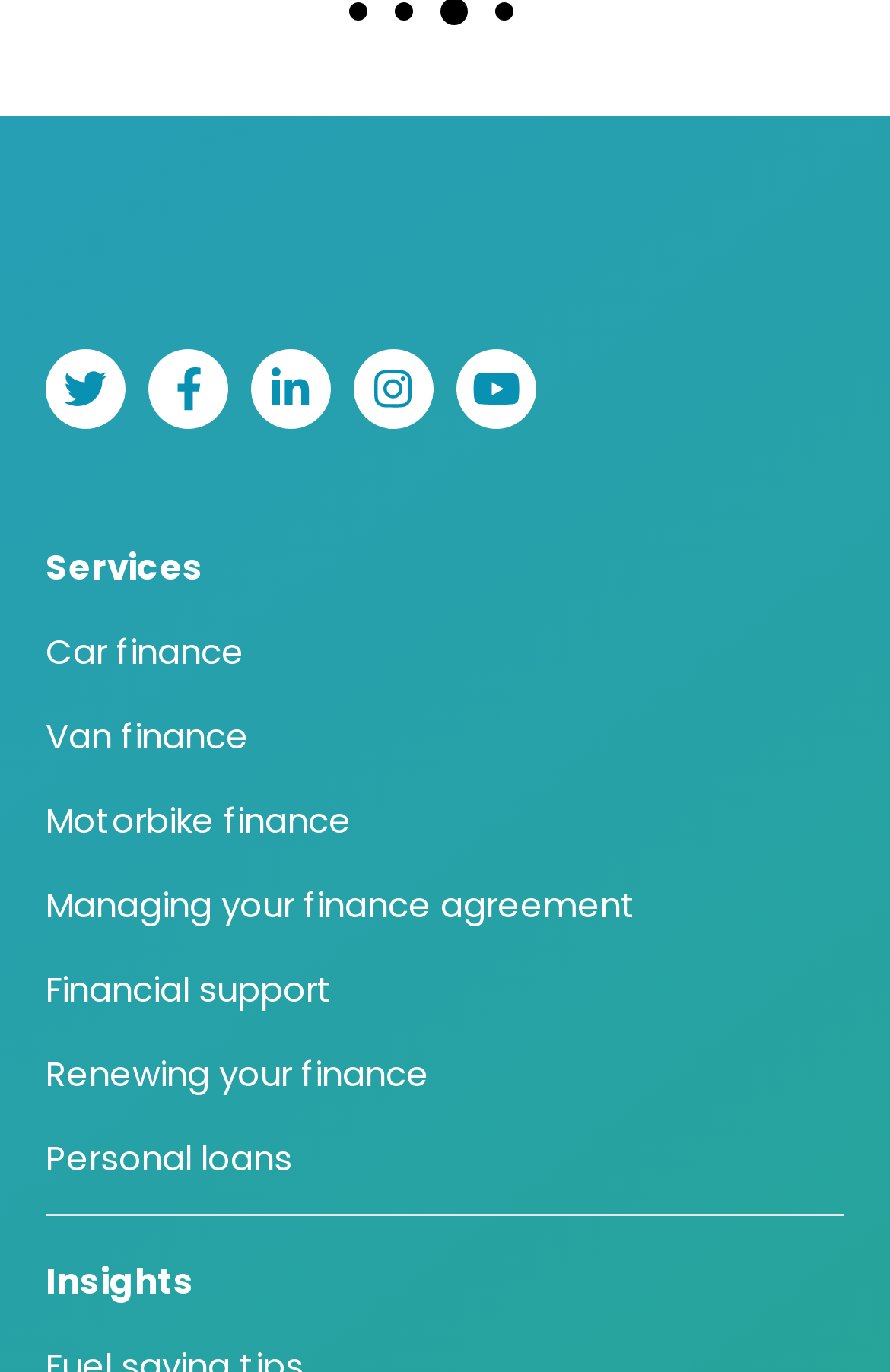What is the last service listed?
Can you give a detailed and elaborate answer to the question?

I looked at the list of services provided on the webpage and found that the last service listed is 'Personal loans', which is a type of financial service offered by First Response Finance.